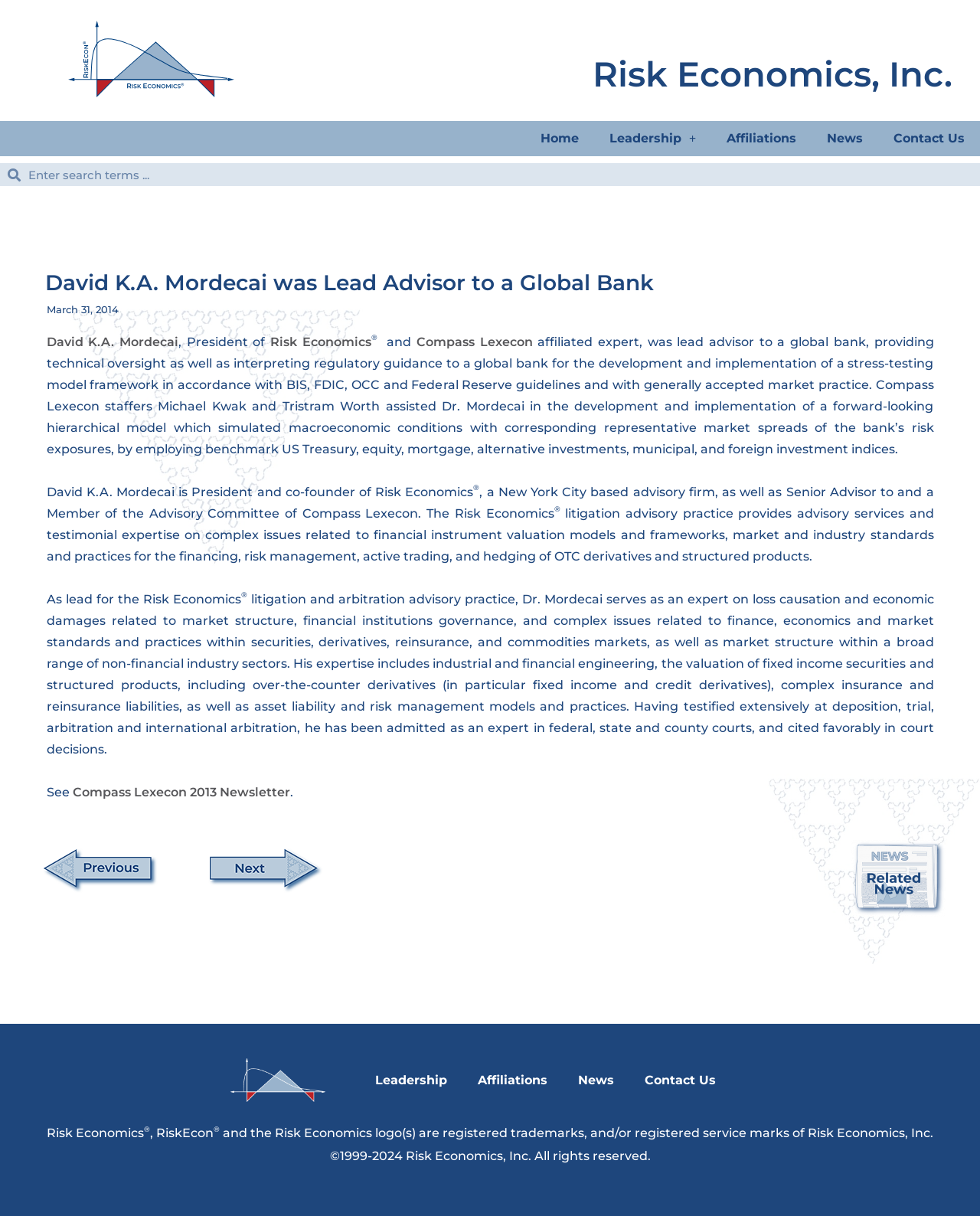Locate the bounding box coordinates of the element to click to perform the following action: 'Read more about David K.A. Mordecai'. The coordinates should be given as four float values between 0 and 1, in the form of [left, top, right, bottom].

[0.047, 0.275, 0.182, 0.287]